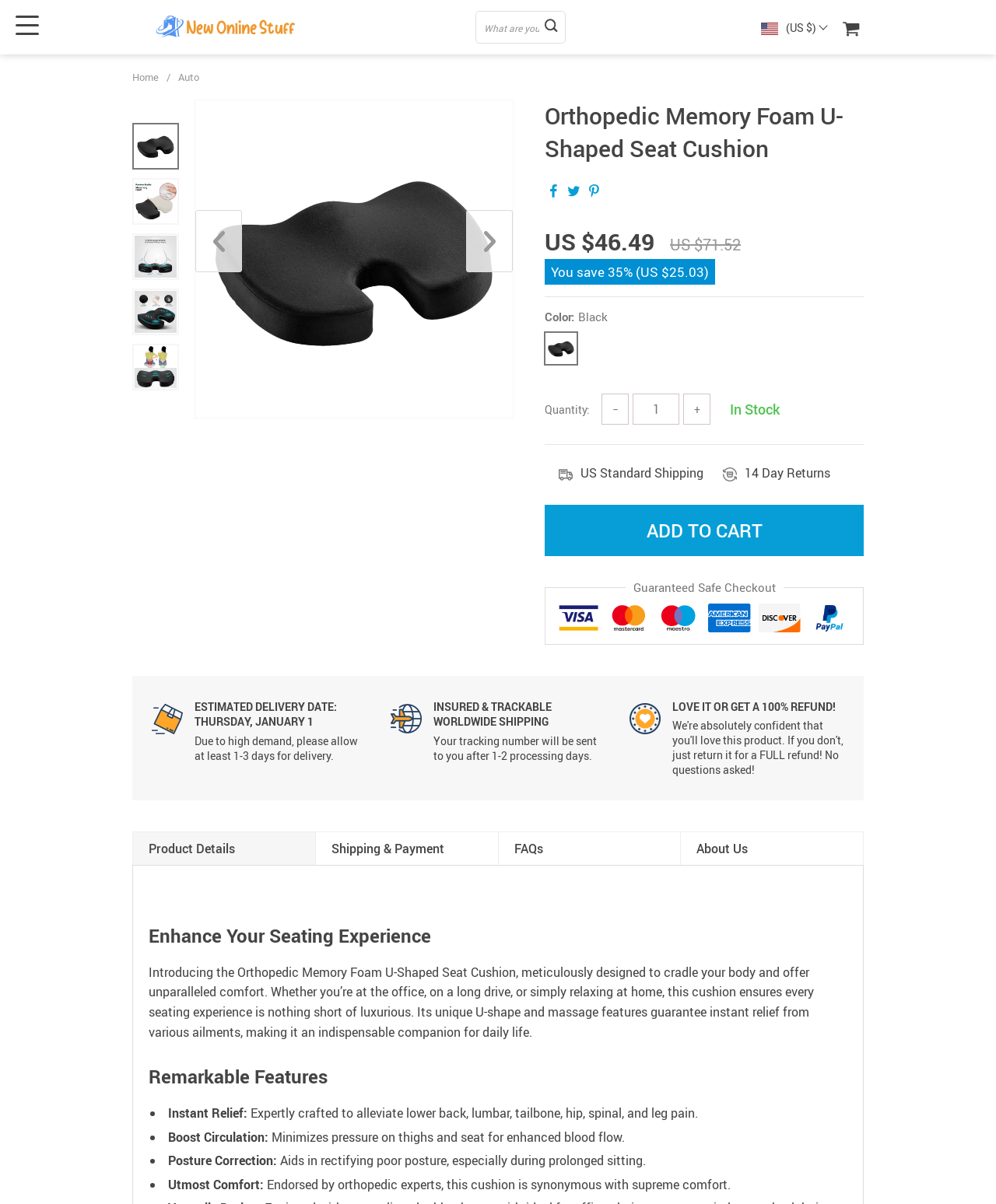Identify the bounding box coordinates of the element that should be clicked to fulfill this task: "Decrease quantity". The coordinates should be provided as four float numbers between 0 and 1, i.e., [left, top, right, bottom].

[0.604, 0.327, 0.631, 0.353]